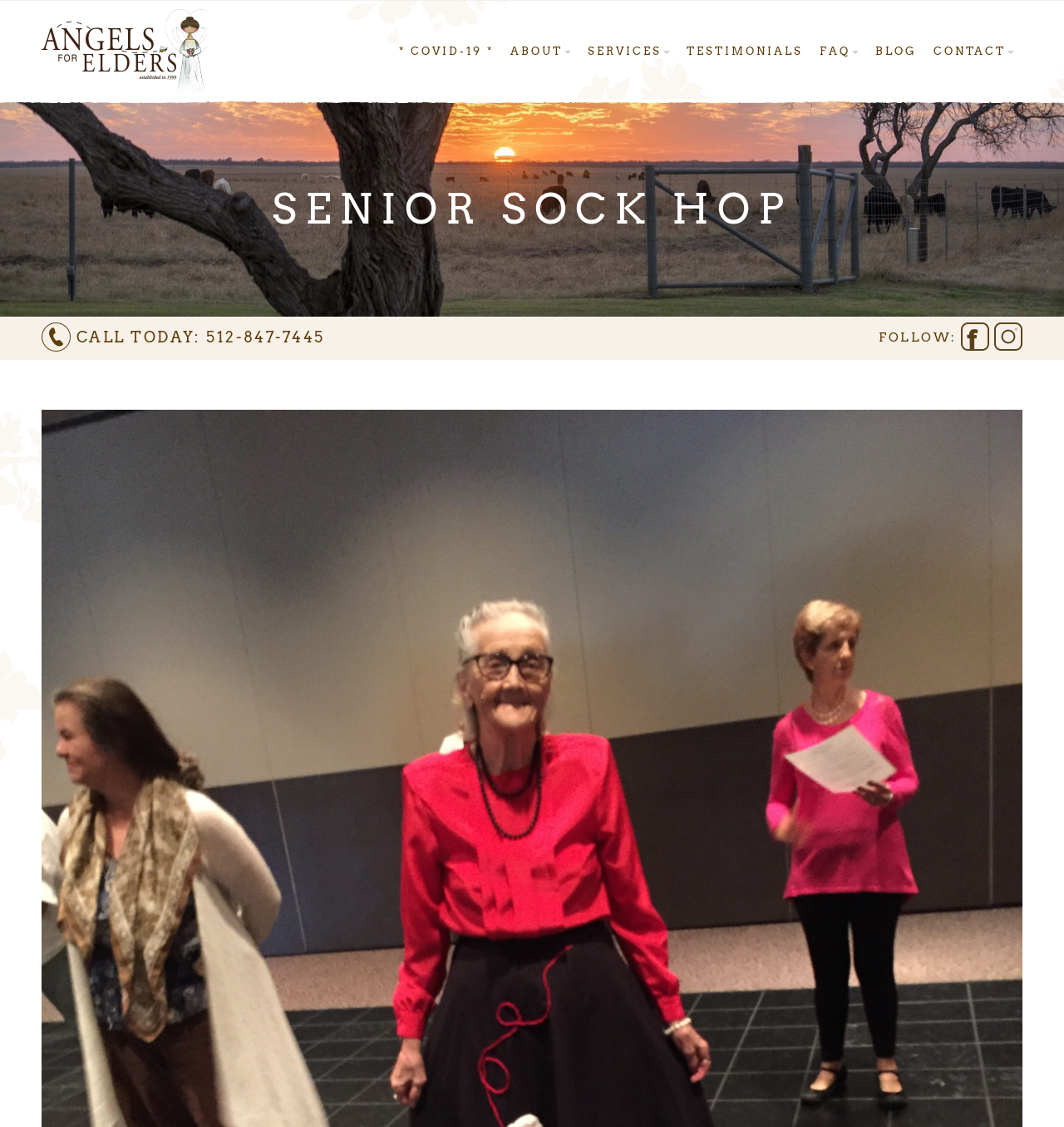Pinpoint the bounding box coordinates of the clickable area necessary to execute the following instruction: "contact Angels For Elders". The coordinates should be given as four float numbers between 0 and 1, namely [left, top, right, bottom].

[0.87, 0.029, 0.961, 0.062]